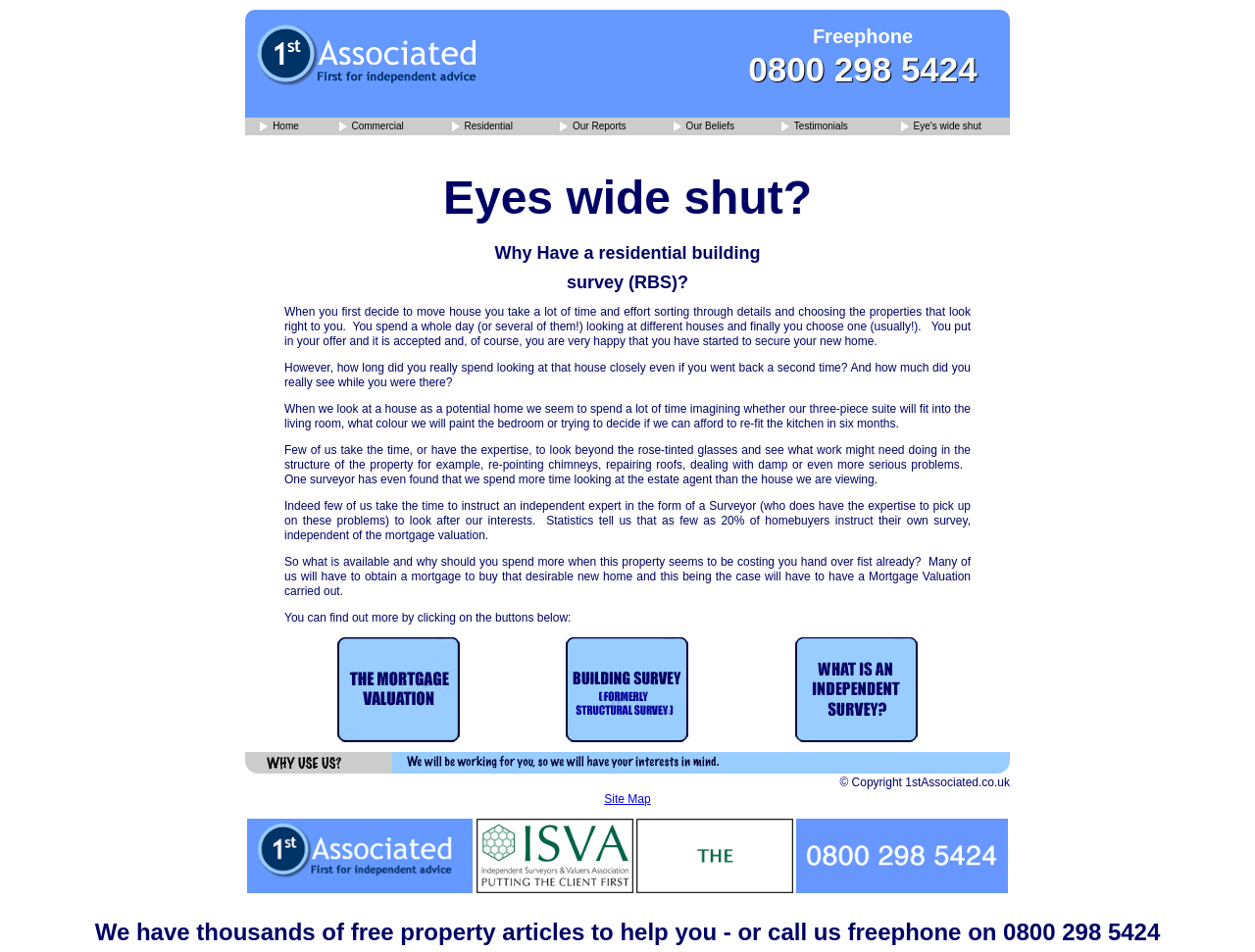What is the purpose of a residential building survey?
We need a detailed and exhaustive answer to the question. Please elaborate.

According to the webpage, a residential building survey is intended to identify potential problems with a property, such as structural issues or needed repairs, that may not be immediately apparent to a homebuyer.